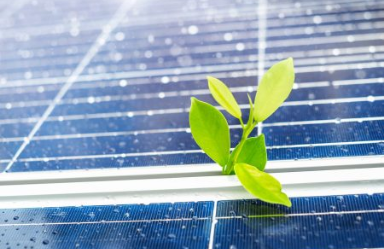Generate an in-depth description of the visual content.

The image showcases a close-up view of a solar panel, featuring a small green plant growing between the blue solar cells. The juxtaposition of the vibrant green leaves against the sleek, modern design of the solar panel highlights the theme of sustainability and the harmony between technology and nature. This visual metaphor emphasizes the importance of clean energy solutions, particularly in the context of projects like "LIFE CET 2023," which focus on promoting sustainable practices and innovations in the field of clean energy. The overall aesthetic conveys a hopeful message about environmental stewardship and the integration of renewable energy sources into our ecological landscape.